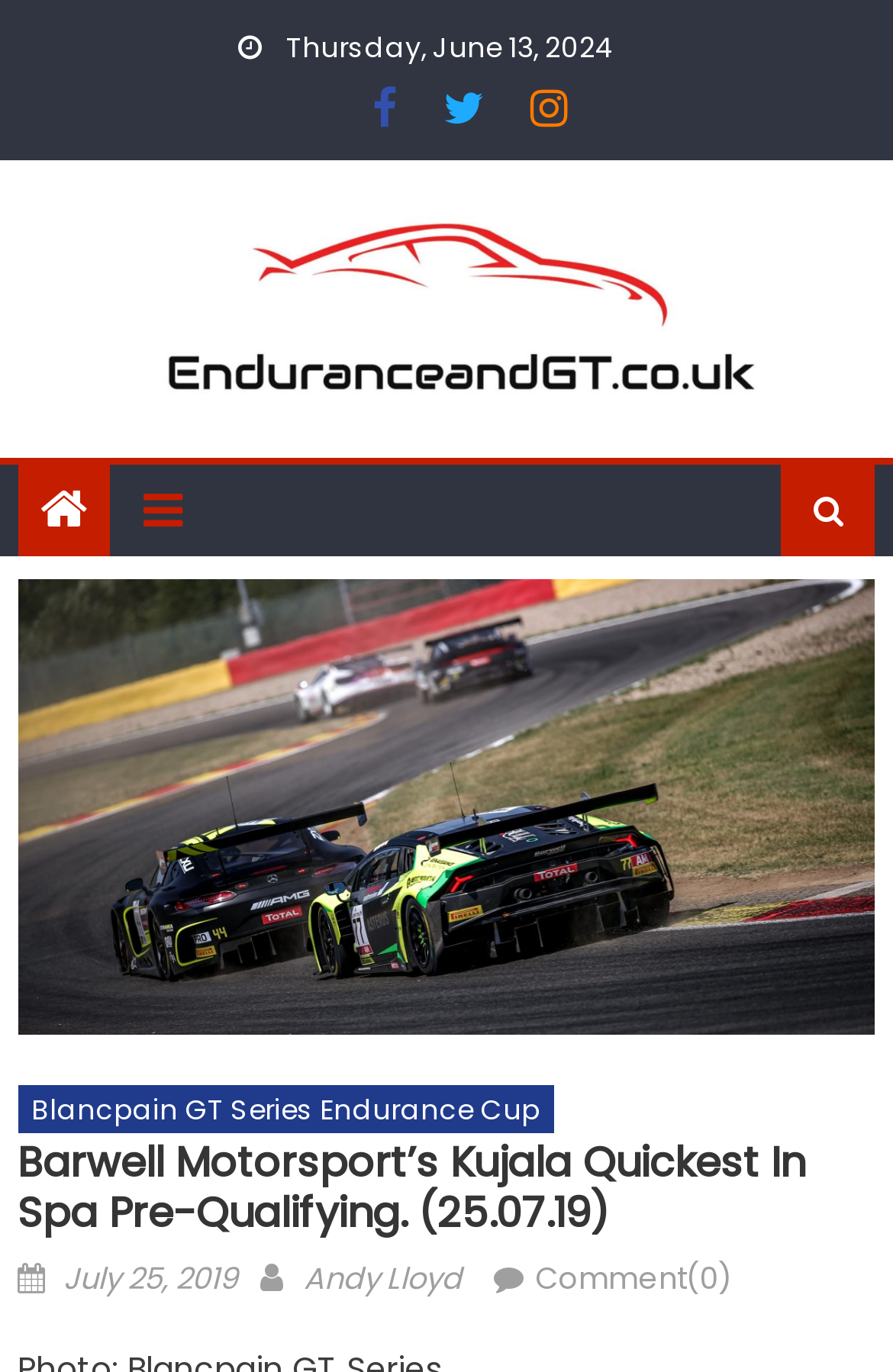Find the bounding box coordinates for the HTML element described as: "Comment(0)". The coordinates should consist of four float values between 0 and 1, i.e., [left, top, right, bottom].

[0.599, 0.915, 0.82, 0.947]